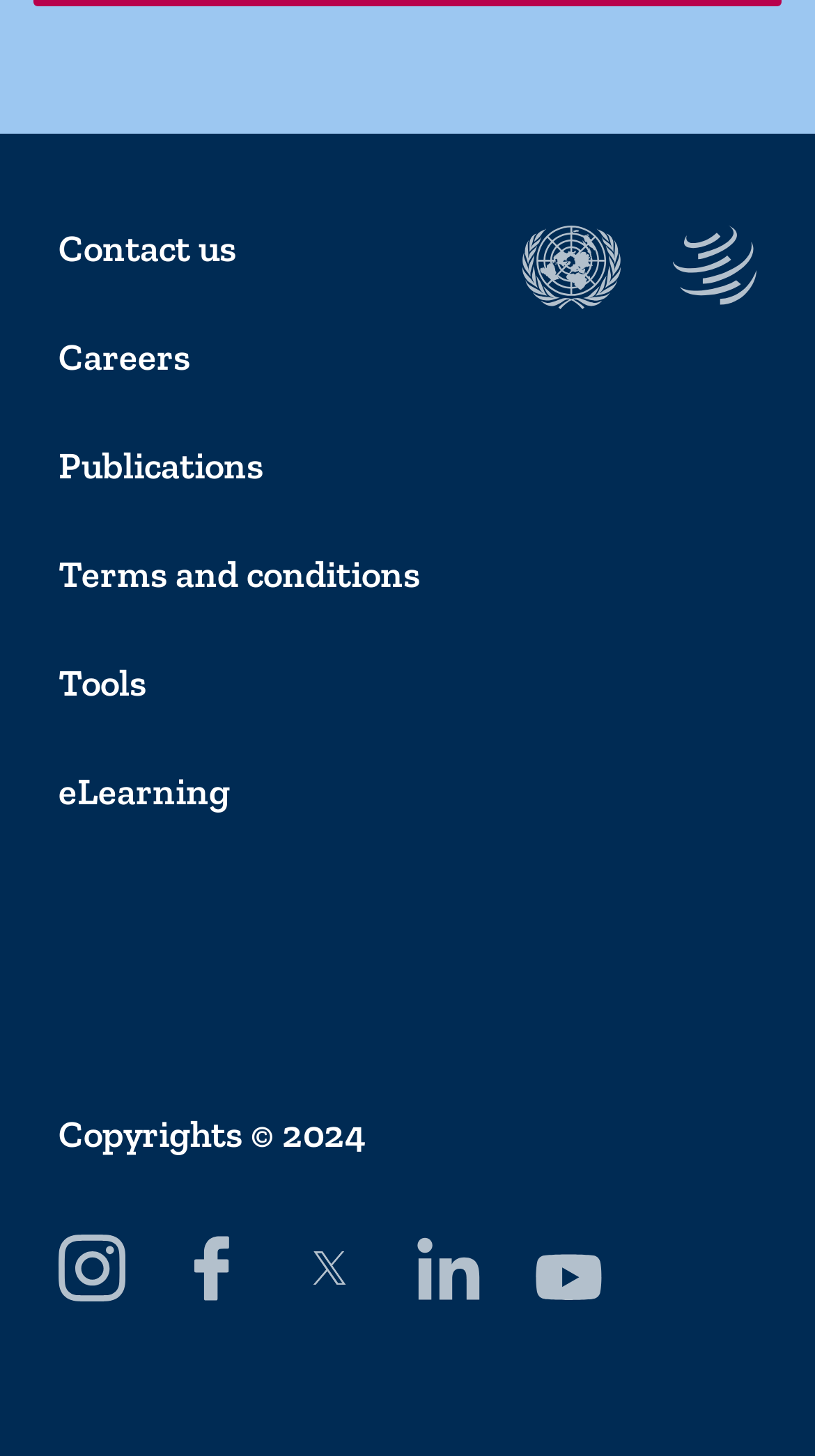Respond with a single word or phrase to the following question:
What organizations are linked in the footer?

WTO and UNCTAD